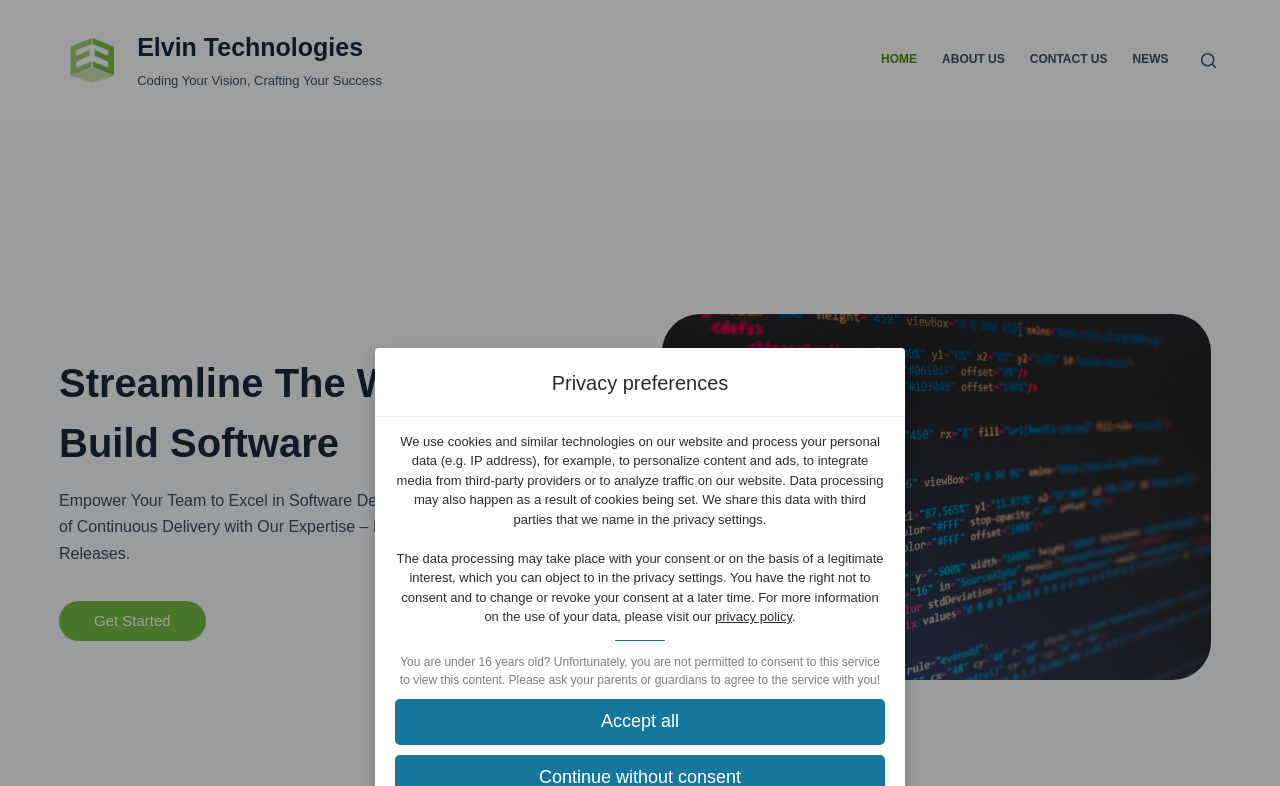Indicate the bounding box coordinates of the clickable region to achieve the following instruction: "View privacy policy."

[0.559, 0.775, 0.619, 0.794]